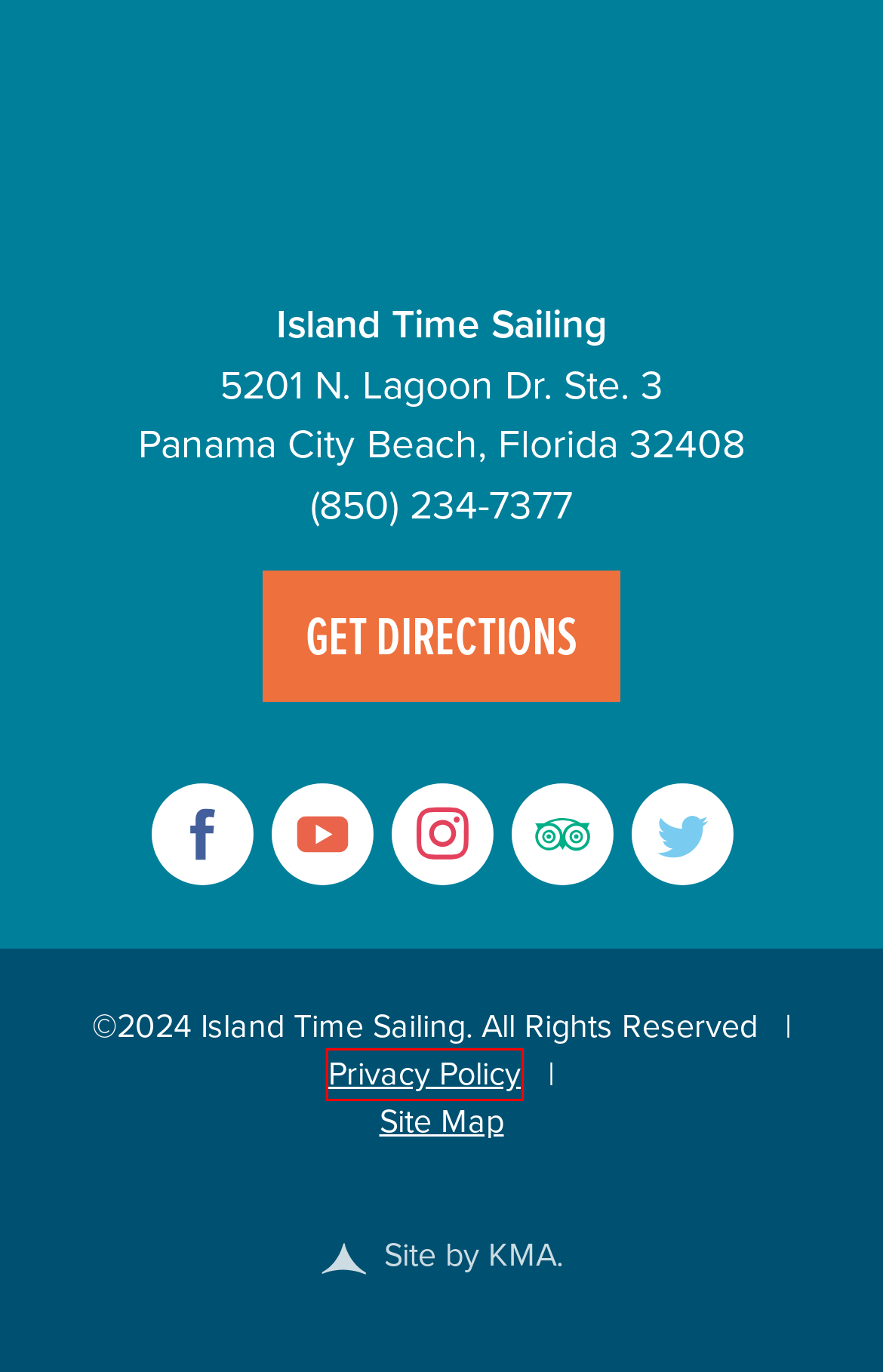You are given a screenshot of a webpage with a red rectangle bounding box around a UI element. Select the webpage description that best matches the new webpage after clicking the element in the bounding box. Here are the candidates:
A. Read Our Privacy Policy | Island Time Sailing
B. Coconut Creek Family Fun Park - Family Fun in Panama City Beach
C. Official Site | Bikini Beach Resort | Panama City Beach FL Hotel
D. Pineapple Willy's | Panama City Beach Seafood Restaurant
E. Home - Sandpiper Beacon Beach Resort | Panama City Beach Hotels Condos & Rentals
F. Kerigan Marketing | Panama City Digital Marketing Agency
G. Panama City Beach Restaurant - Capt. Anderson's Restaurant & Waterfront Market
H. Get Away And Explore Panama City Beach | Lagoon Pontoons

A